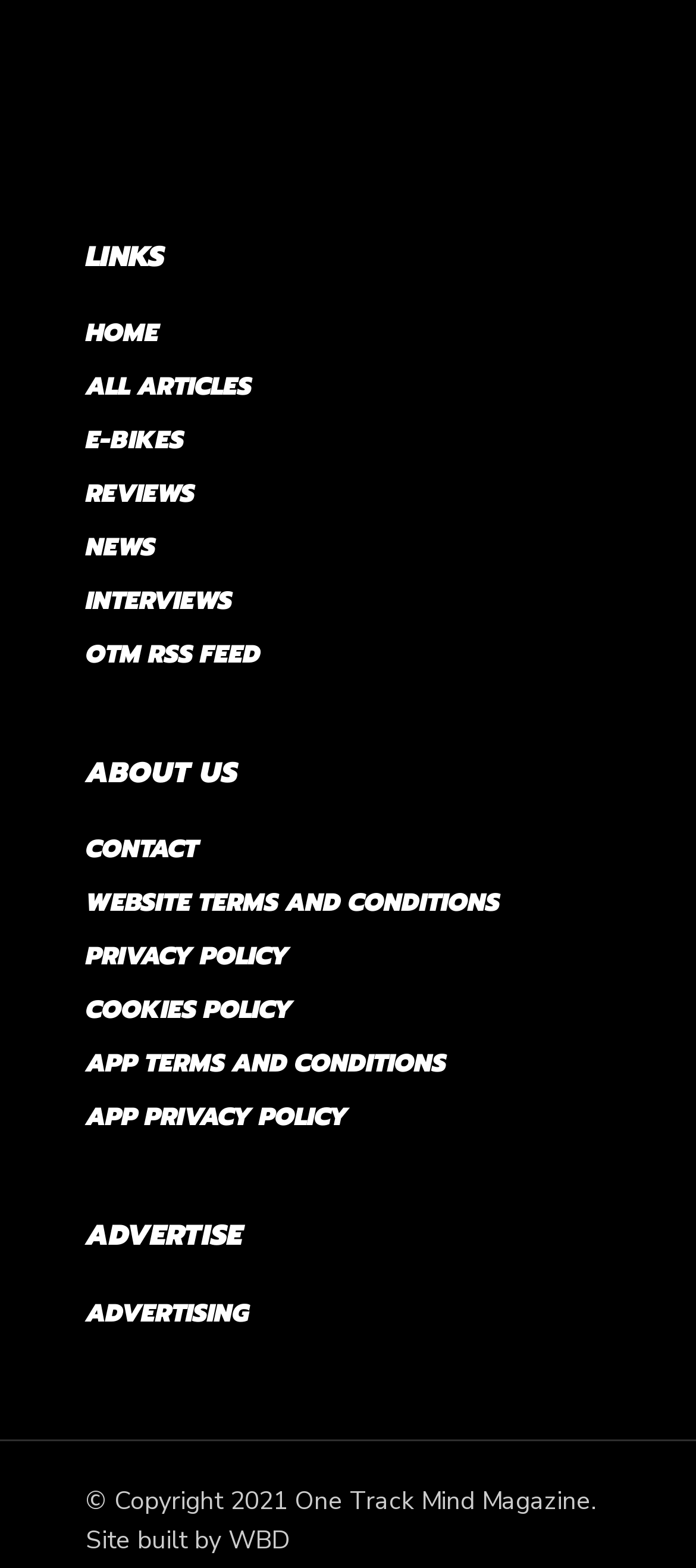Please identify the bounding box coordinates of the clickable area that will fulfill the following instruction: "read all articles". The coordinates should be in the format of four float numbers between 0 and 1, i.e., [left, top, right, bottom].

[0.123, 0.235, 0.877, 0.26]